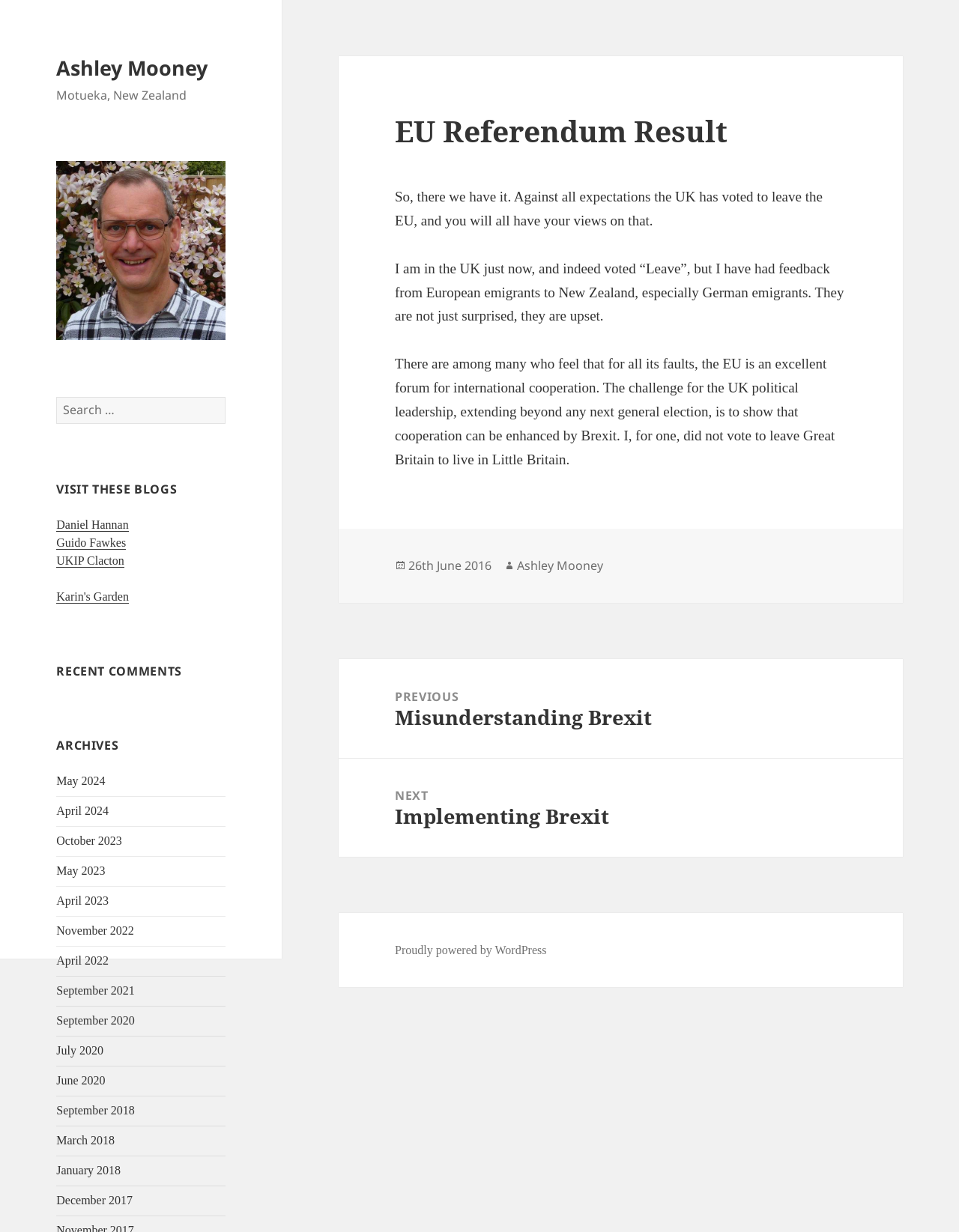What are the categories of blogs listed on the webpage?
Please ensure your answer is as detailed and informative as possible.

I determined the categories of blogs listed on the webpage by looking at the section with the heading 'VISIT THESE BLOGS', which lists several blog links.